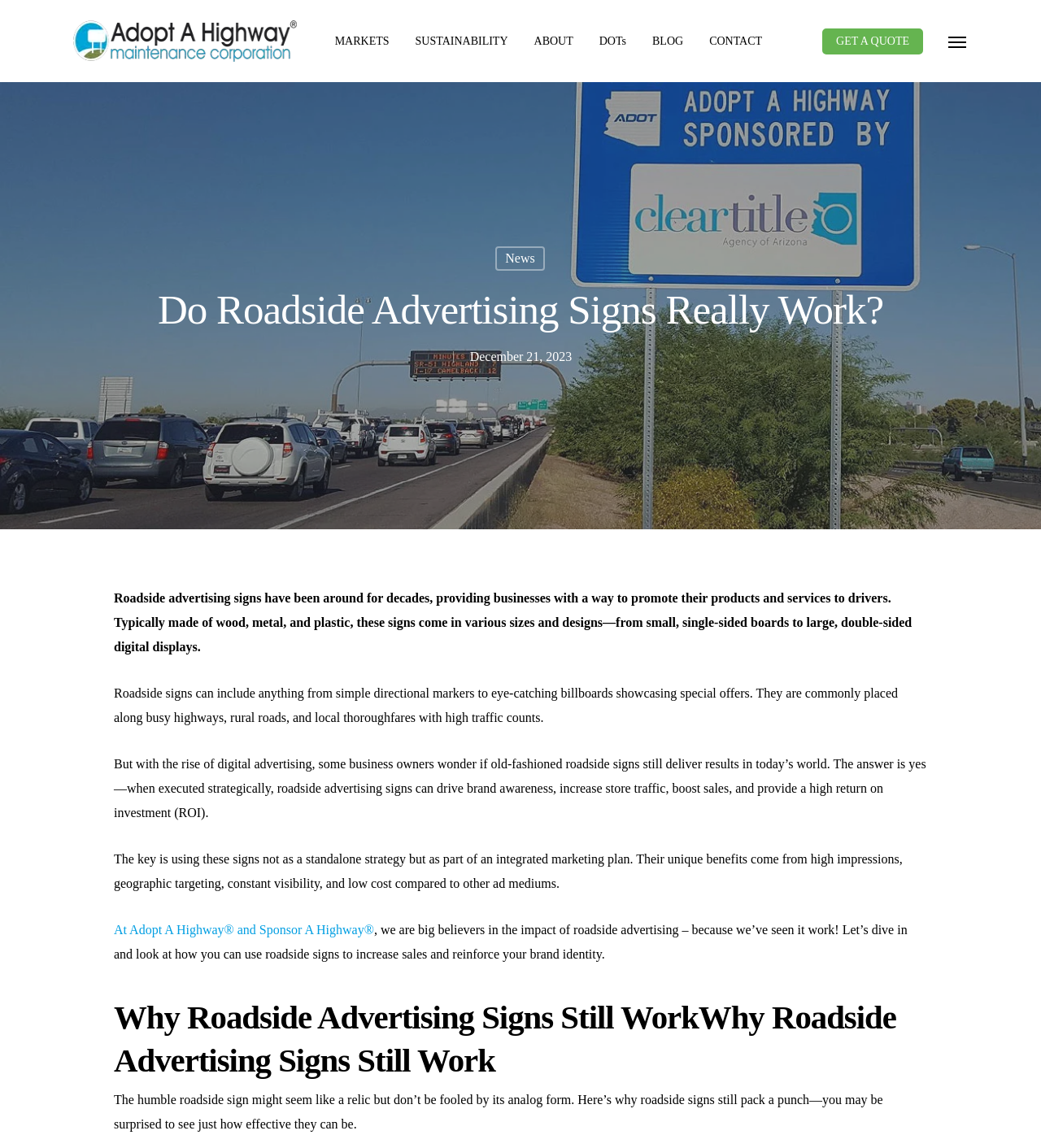What is the purpose of roadside advertising signs?
Give a detailed and exhaustive answer to the question.

According to the static text element with the bounding box coordinates [0.109, 0.515, 0.876, 0.569], roadside advertising signs are used to promote products and services to drivers. They come in various sizes and designs and can include anything from simple directional markers to eye-catching billboards showcasing special offers.